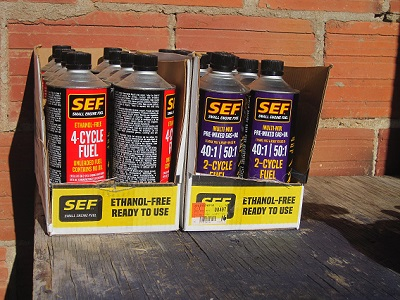Provide your answer in one word or a succinct phrase for the question: 
What is the mix ratio marked on the 2-CYCLE FUEL containers?

40:1 or 50:1